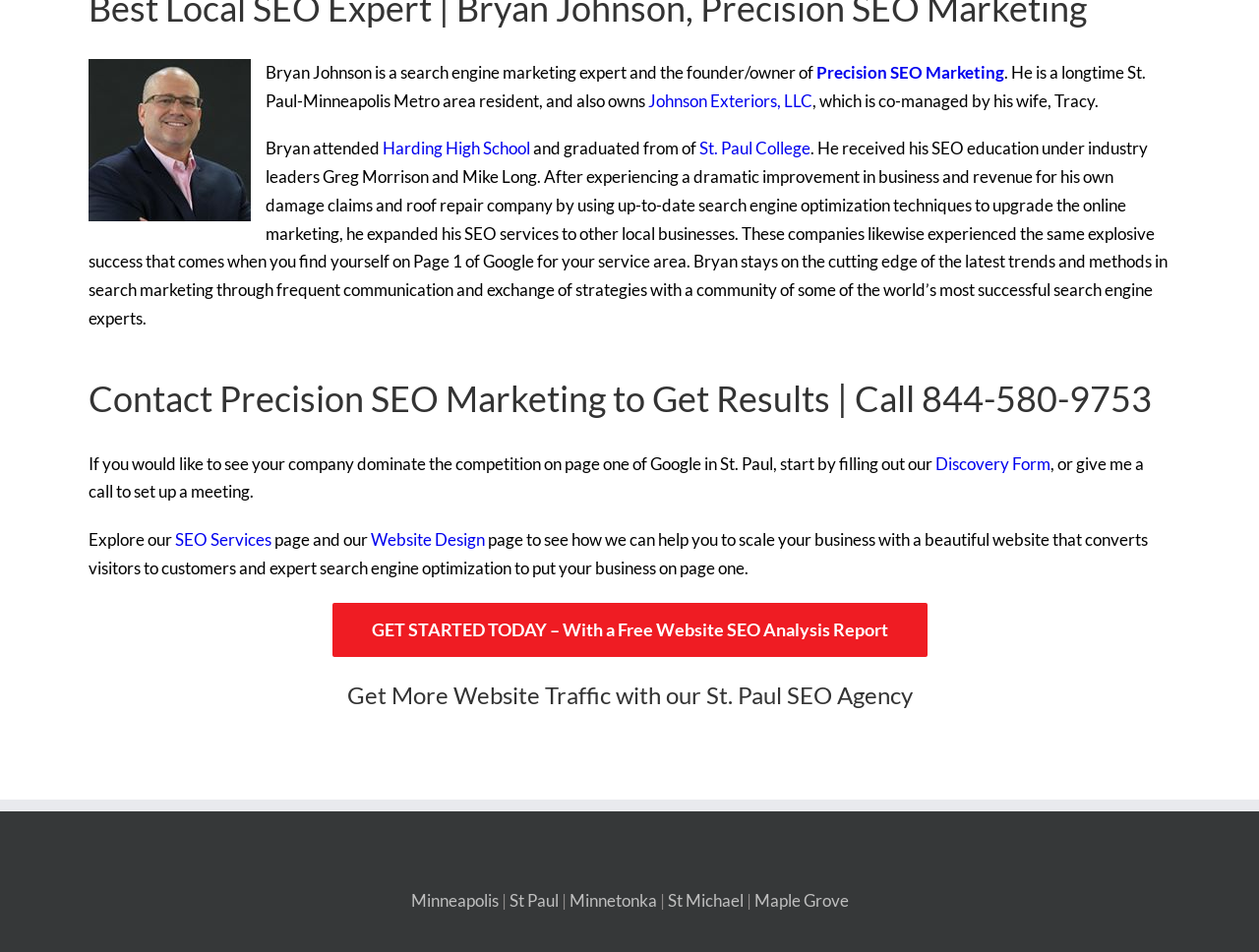Please respond to the question with a concise word or phrase:
Who is the founder of Precision SEO Marketing?

Bryan Johnson